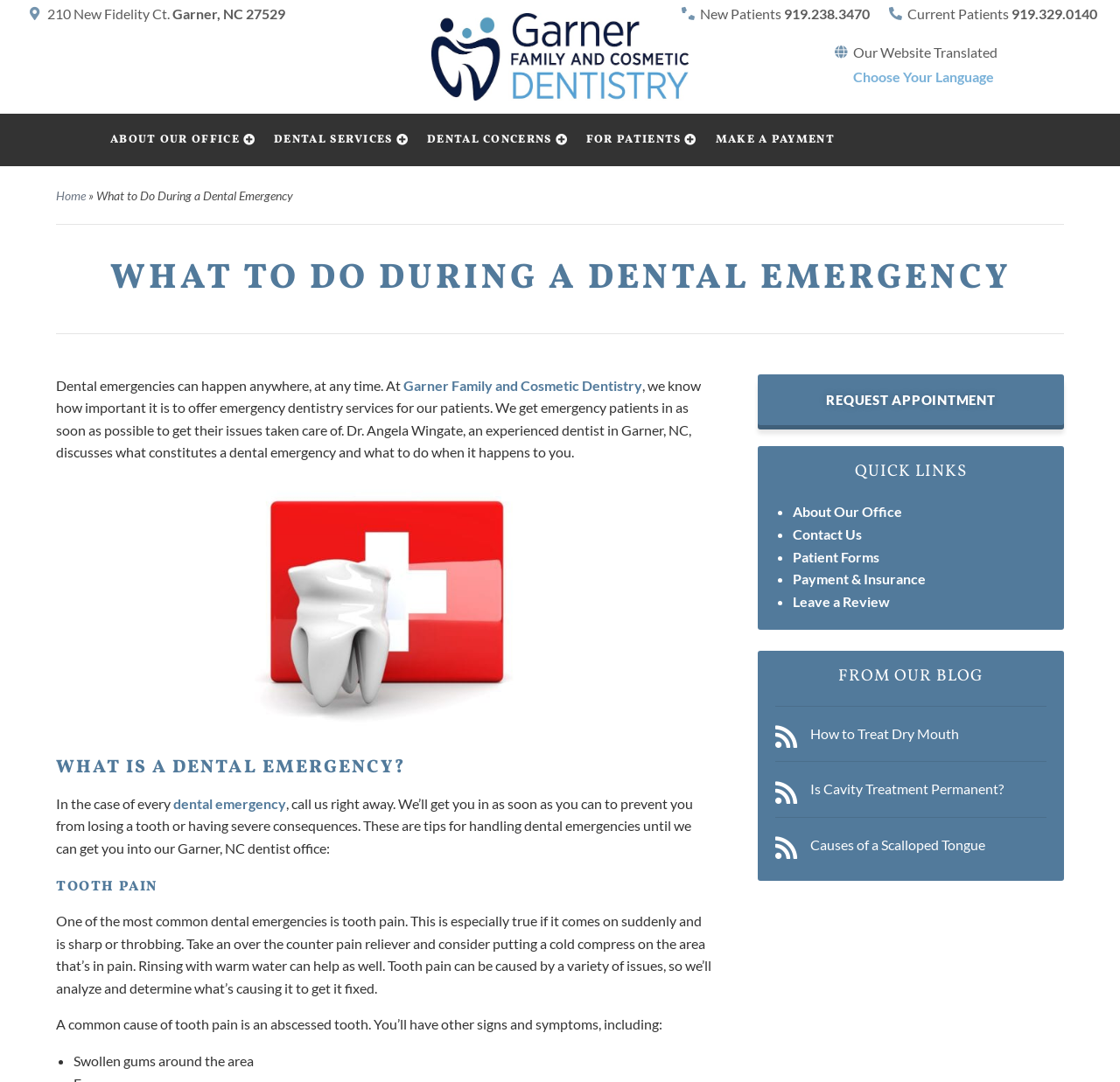Please specify the bounding box coordinates of the clickable region to carry out the following instruction: "Read the blog post 'How to Treat Dry Mouth'". The coordinates should be four float numbers between 0 and 1, in the format [left, top, right, bottom].

[0.692, 0.652, 0.934, 0.704]